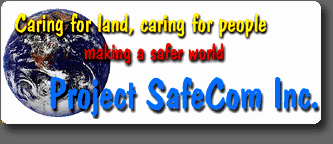What color are the letters of Project SafeCom Inc.?
Using the image, elaborate on the answer with as much detail as possible.

The caption states that the organization's name, 'Project SafeCom Inc.,' is prominently displayed in bright blue letters, ensuring visibility and emphasizing its role as a community-focused entity dedicated to positive change.